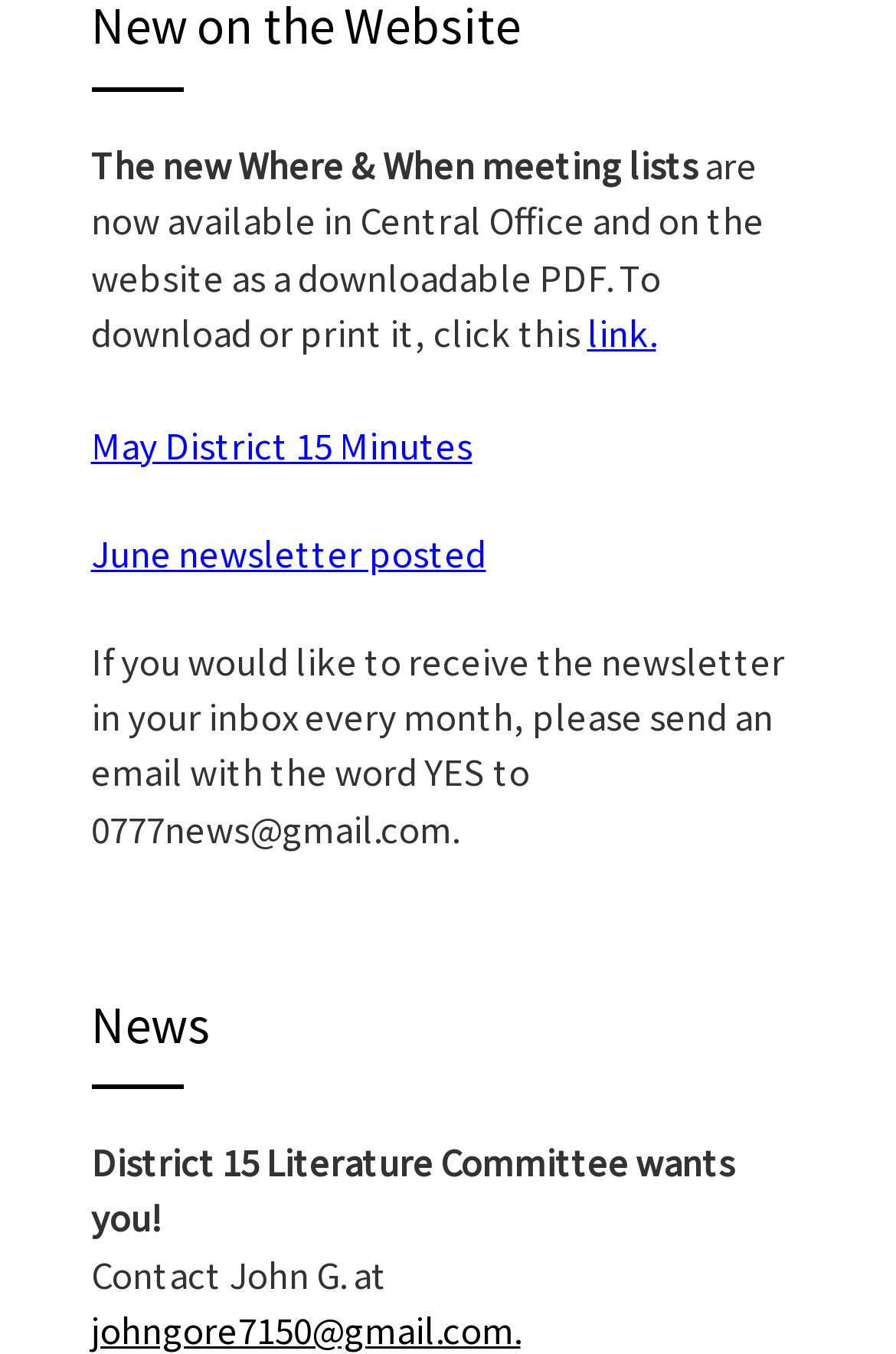Kindly respond to the following question with a single word or a brief phrase: 
What is the name of the committee mentioned on the webpage?

District 15 Literature Committee